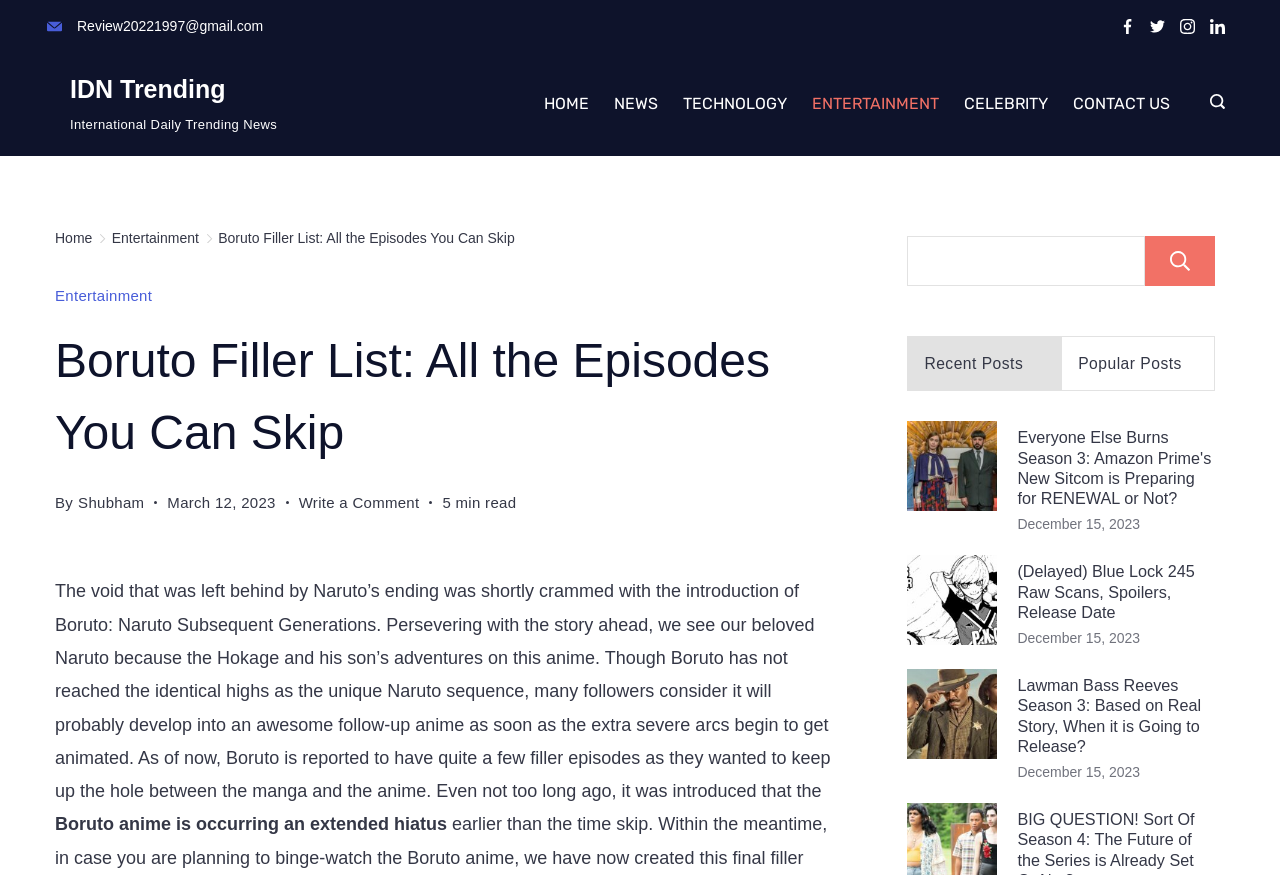Could you specify the bounding box coordinates for the clickable section to complete the following instruction: "Check recent posts"?

[0.71, 0.385, 0.828, 0.446]